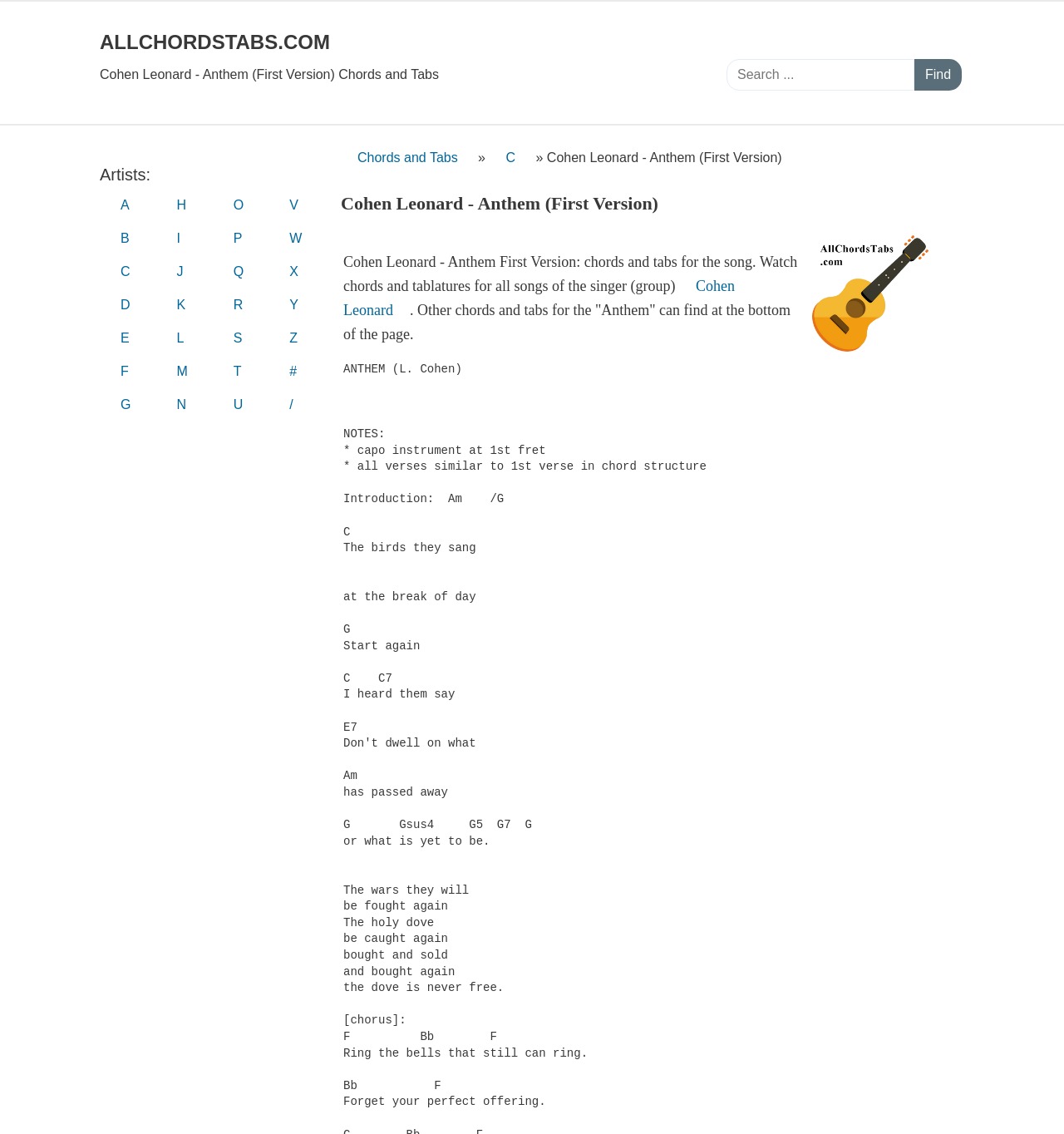Determine the bounding box coordinates of the clickable element necessary to fulfill the instruction: "View chords and tabs for Cohen Leonard". Provide the coordinates as four float numbers within the 0 to 1 range, i.e., [left, top, right, bottom].

[0.323, 0.245, 0.691, 0.281]